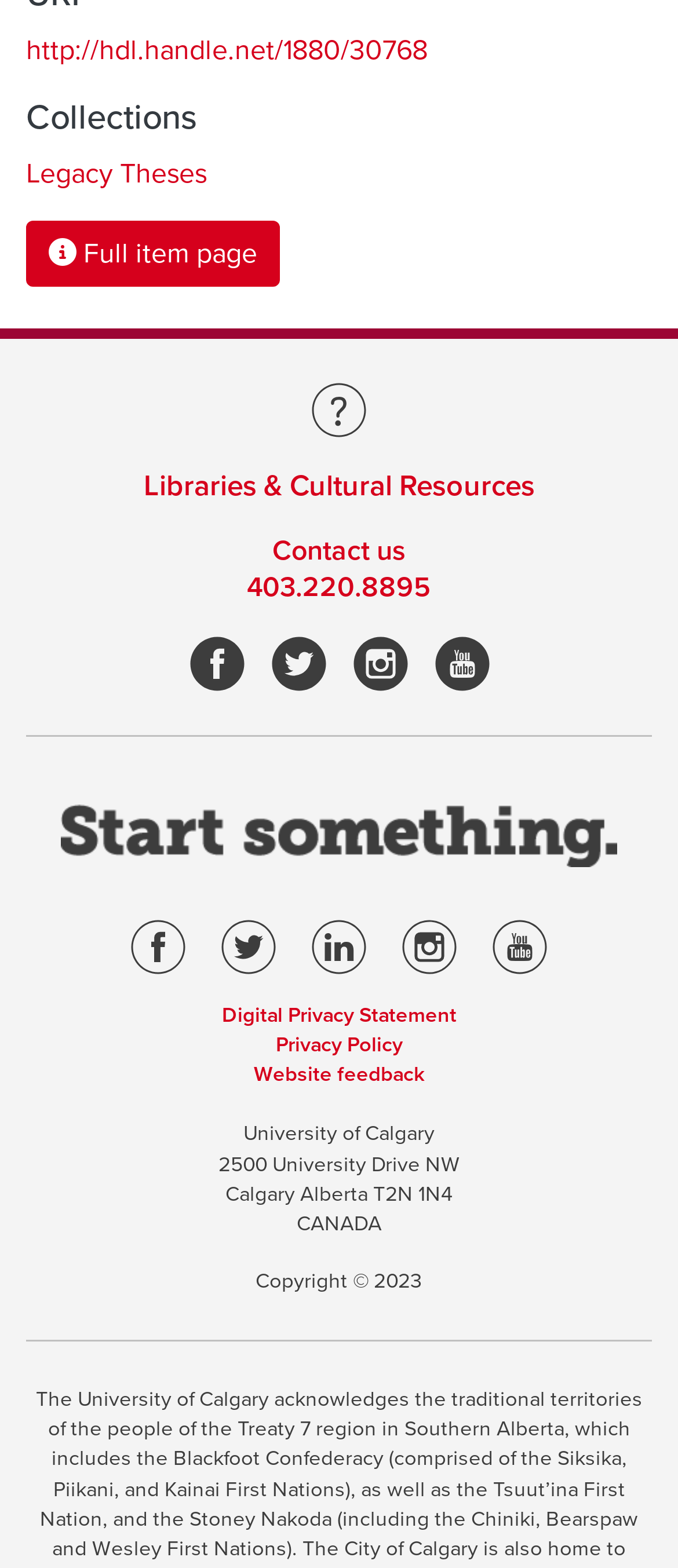Specify the bounding box coordinates of the element's area that should be clicked to execute the given instruction: "Go to the 'Libraries & Cultural Resources' page". The coordinates should be four float numbers between 0 and 1, i.e., [left, top, right, bottom].

[0.038, 0.301, 0.962, 0.32]